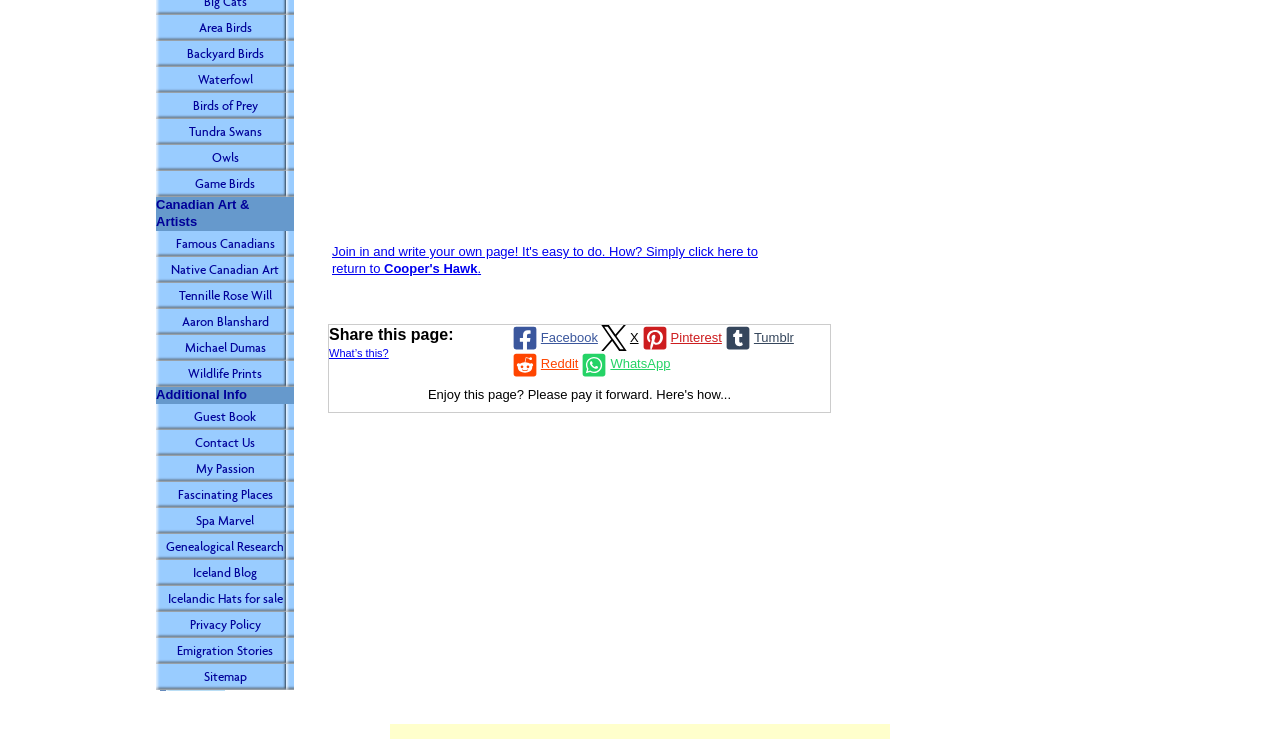Please locate the clickable area by providing the bounding box coordinates to follow this instruction: "Learn more about the author Doug Lagerstrom".

None